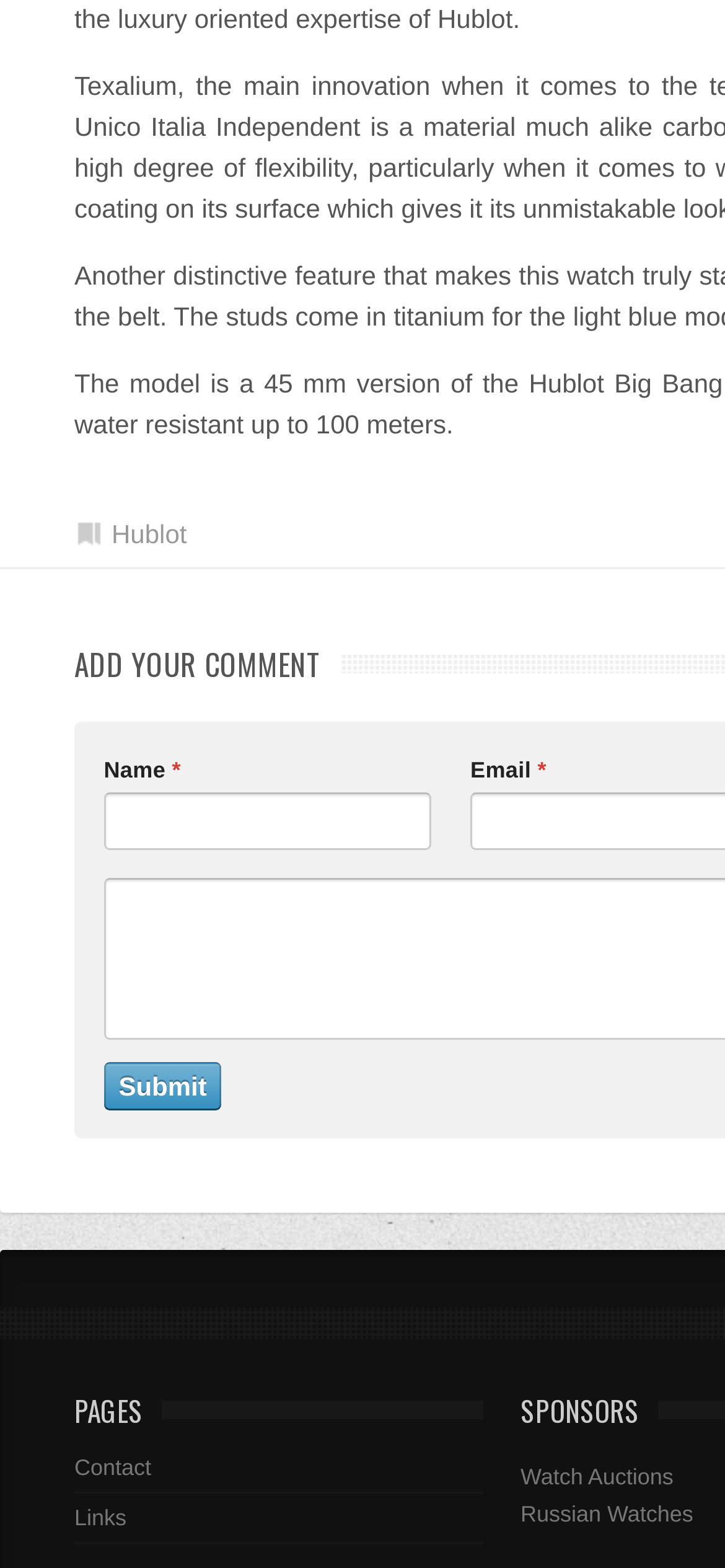Using the format (top-left x, top-left y, bottom-right x, bottom-right y), provide the bounding box coordinates for the described UI element. All values should be floating point numbers between 0 and 1: Contact

[0.103, 0.928, 0.209, 0.944]